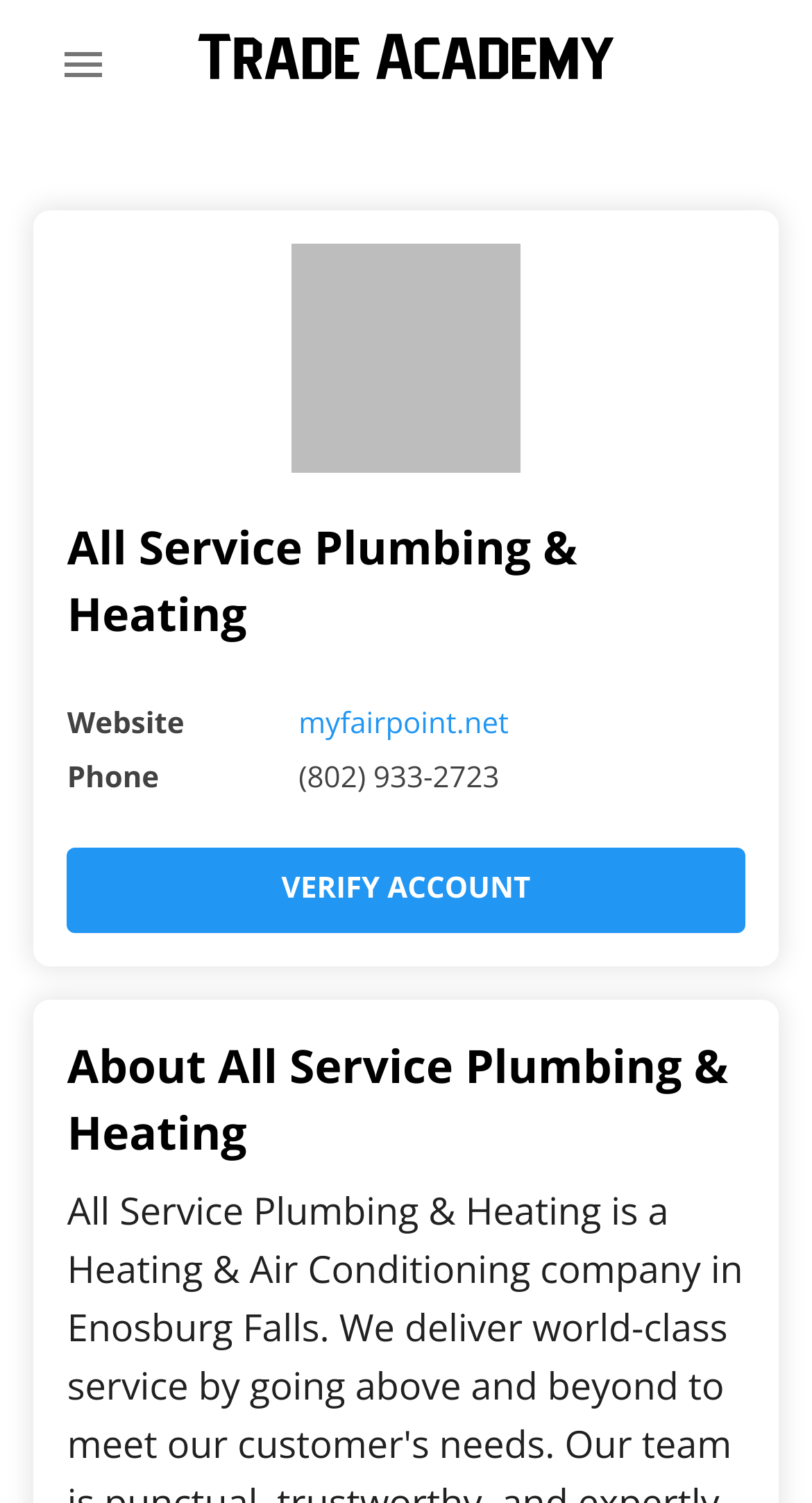Determine and generate the text content of the webpage's headline.

About All Service Plumbing & Heating